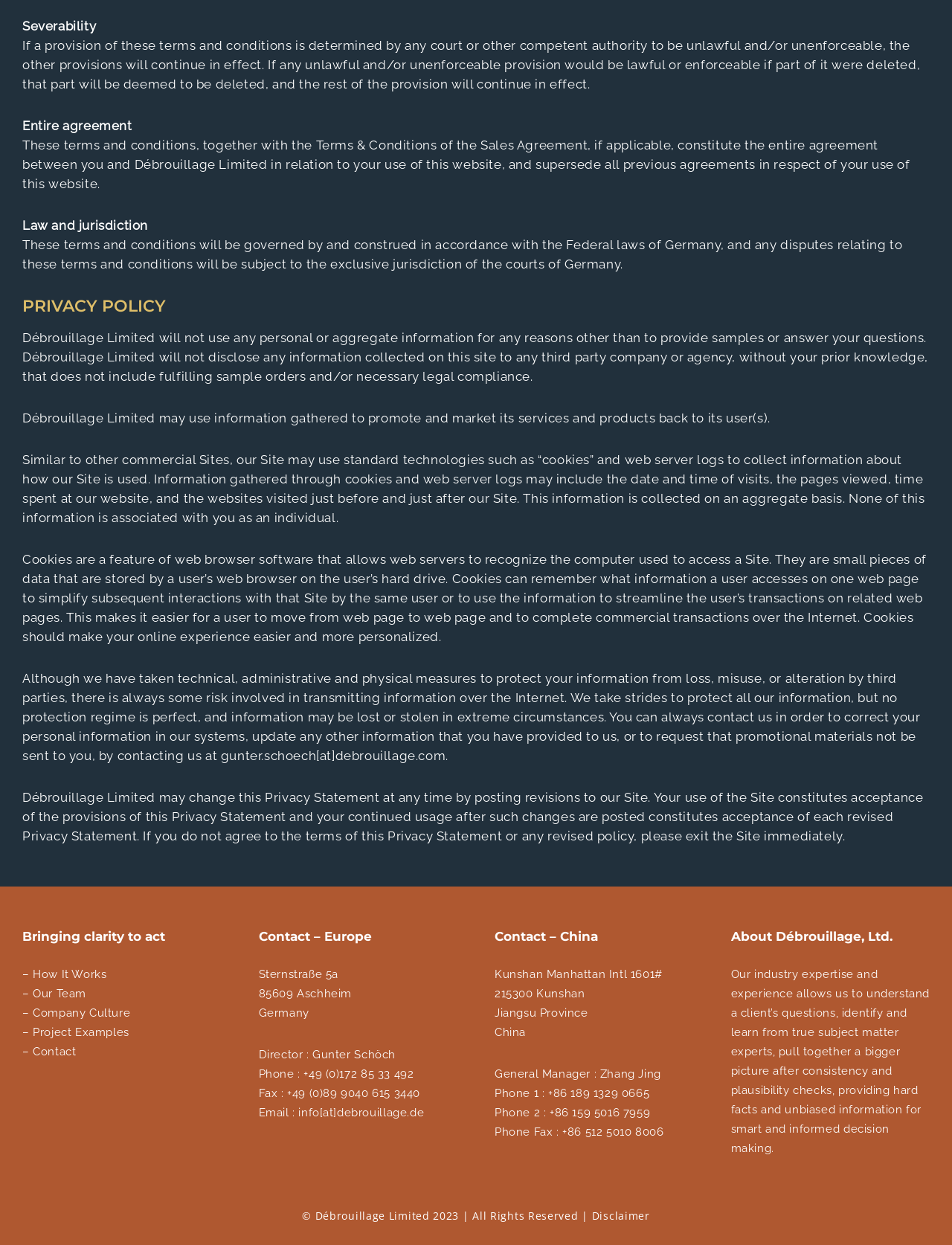Determine the bounding box for the described UI element: "Company Culture".

[0.035, 0.808, 0.137, 0.819]